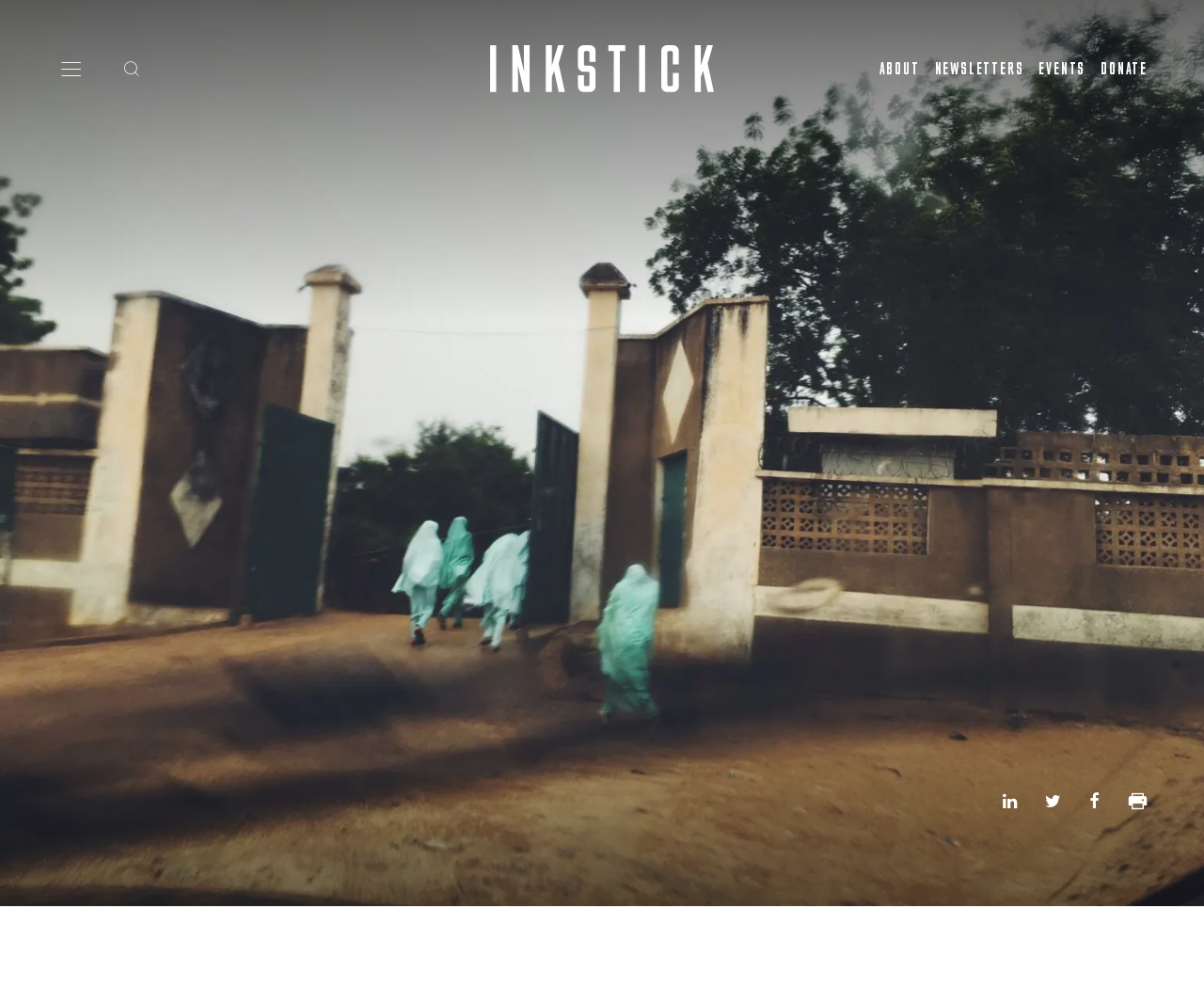What is the main image on the webpage about?
Please answer the question with a detailed and comprehensive explanation.

The main image on the webpage is about young girls in hijabs running through a gate in Nigeria, which is represented by an image element with a bounding box coordinate of [0.0, 0.0, 1.0, 0.917].